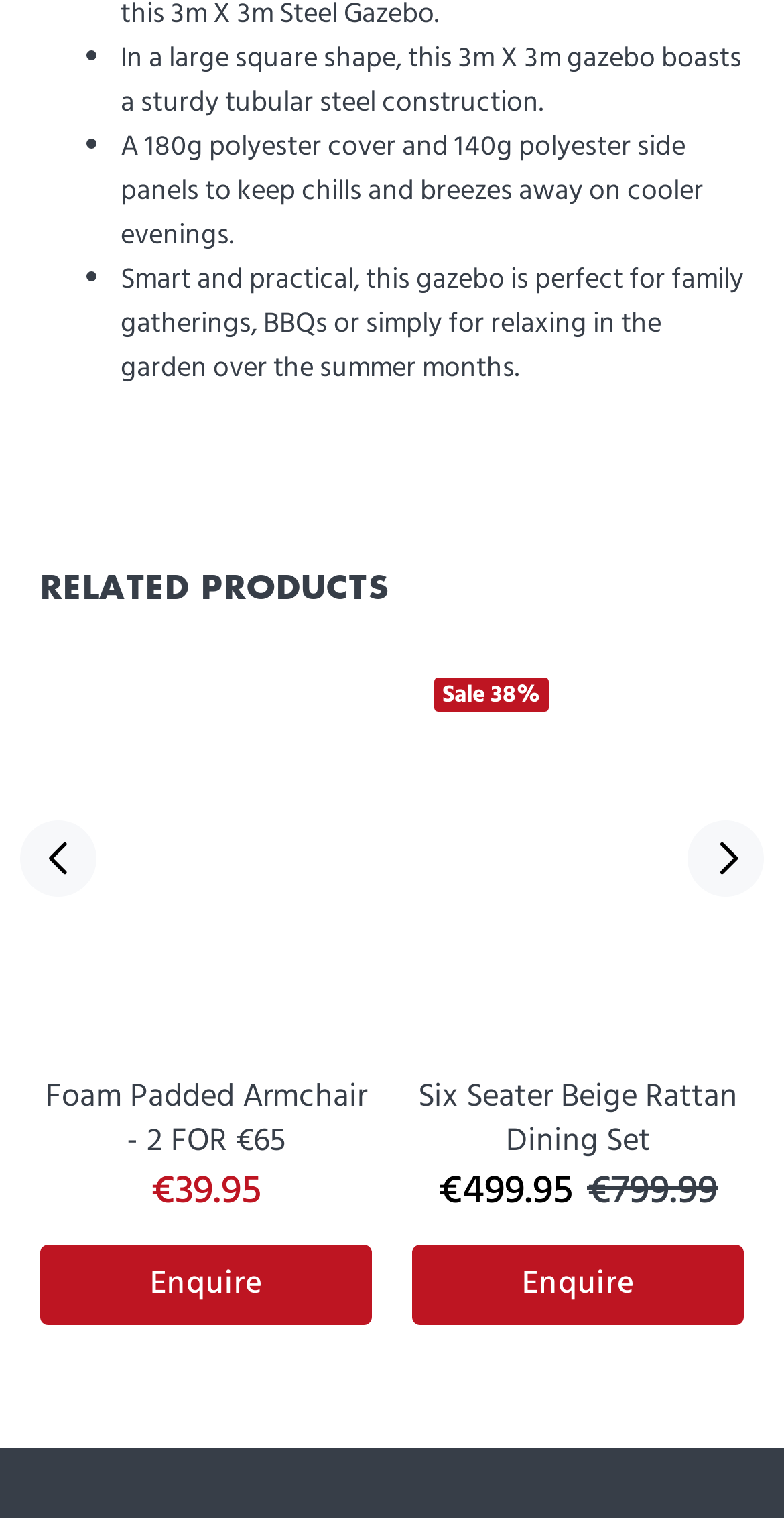Bounding box coordinates should be provided in the format (top-left x, top-left y, bottom-right x, bottom-right y) with all values between 0 and 1. Identify the bounding box for this UI element: Next

[0.877, 0.54, 0.974, 0.591]